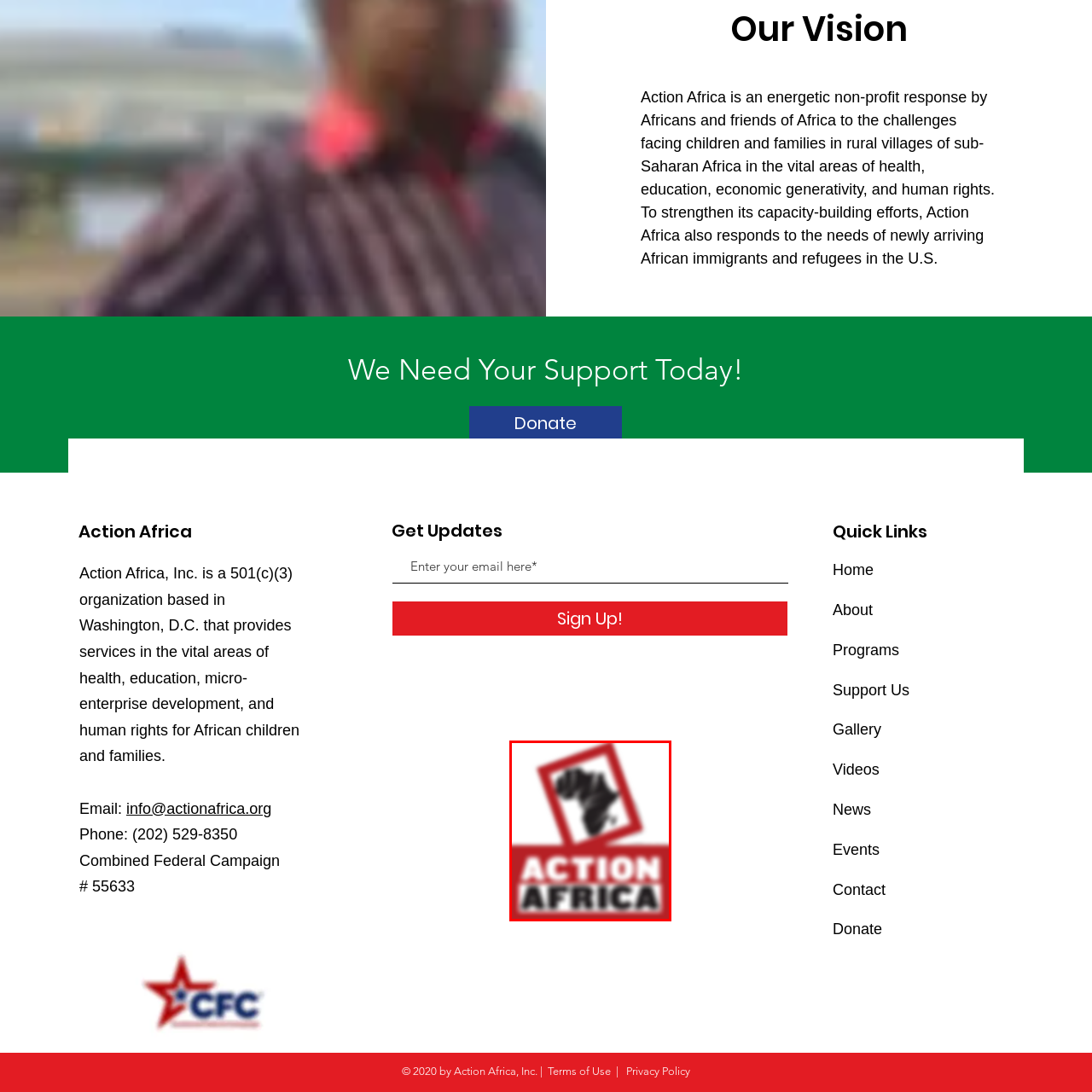What is the color of the background behind the words 'ACTION AFRICA'?
Look at the area highlighted by the red bounding box and answer the question in detail, drawing from the specifics shown in the image.

The words 'ACTION AFRICA' are prominently displayed in bold, white letters against a contrasting red background, reflecting the organization's energetic mission and dedication to health, education, economic development, and human rights.